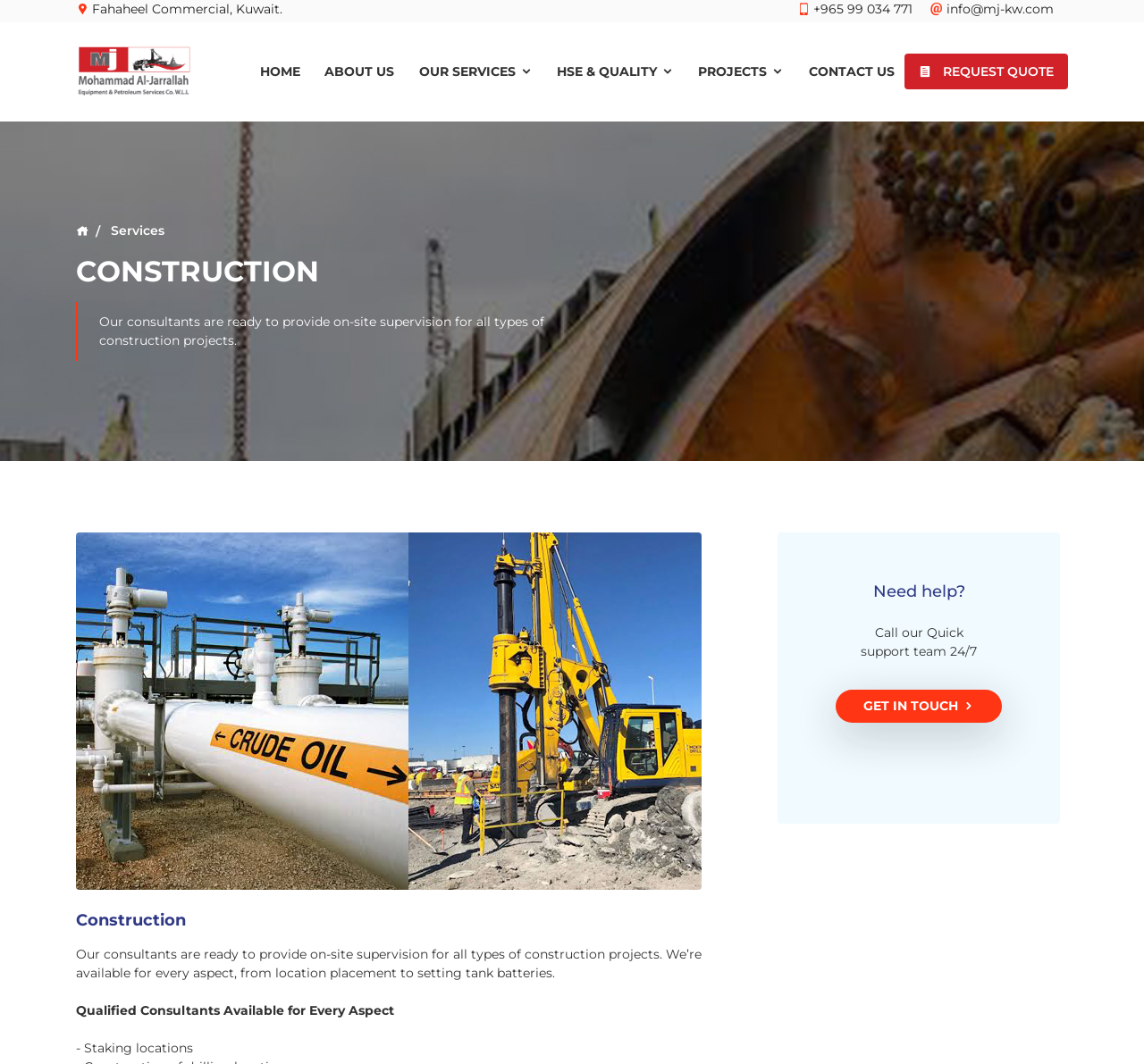What is the company's location?
Carefully analyze the image and provide a detailed answer to the question.

I found the company's location by looking at the top section of the webpage, where it displays the company's address, phone number, and email. The address is 'Fahaheel Commercial, Kuwait'.